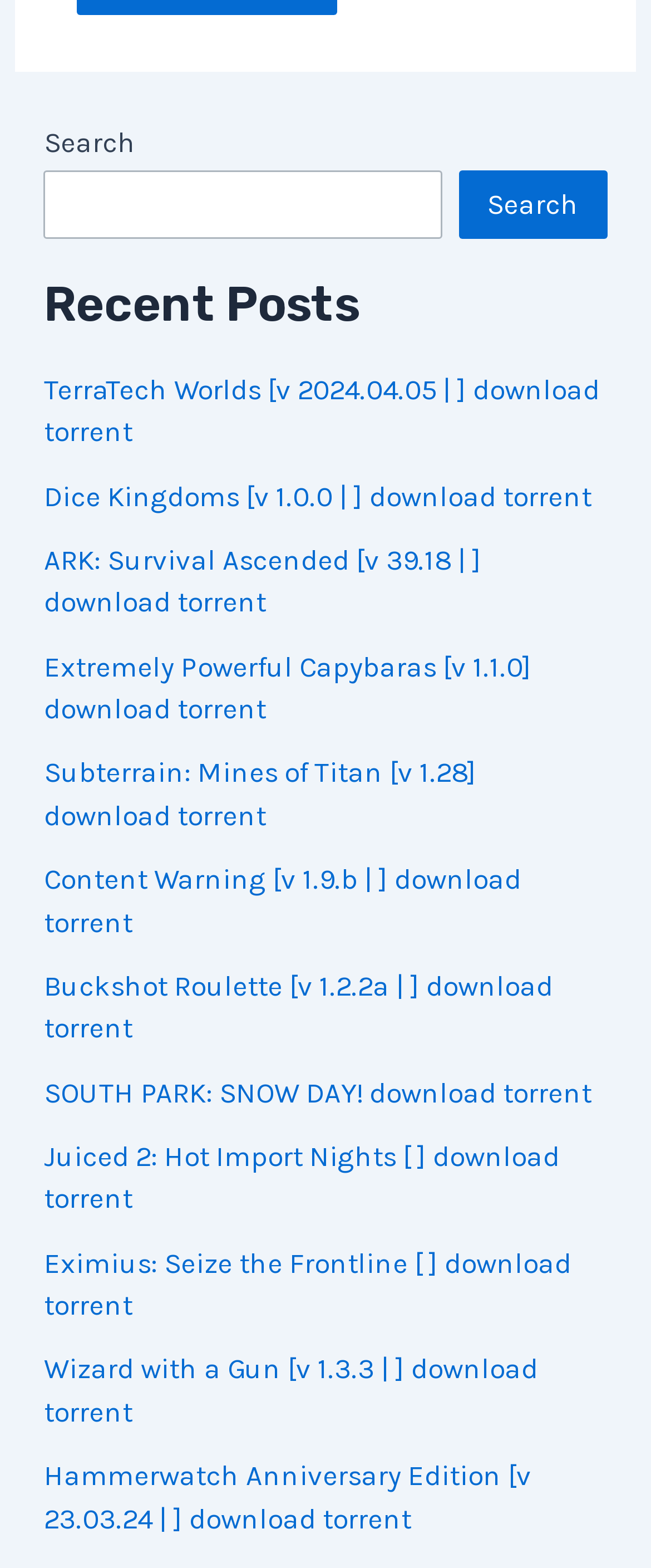Determine the bounding box coordinates for the element that should be clicked to follow this instruction: "Search for something". The coordinates should be given as four float numbers between 0 and 1, in the format [left, top, right, bottom].

[0.067, 0.109, 0.679, 0.153]